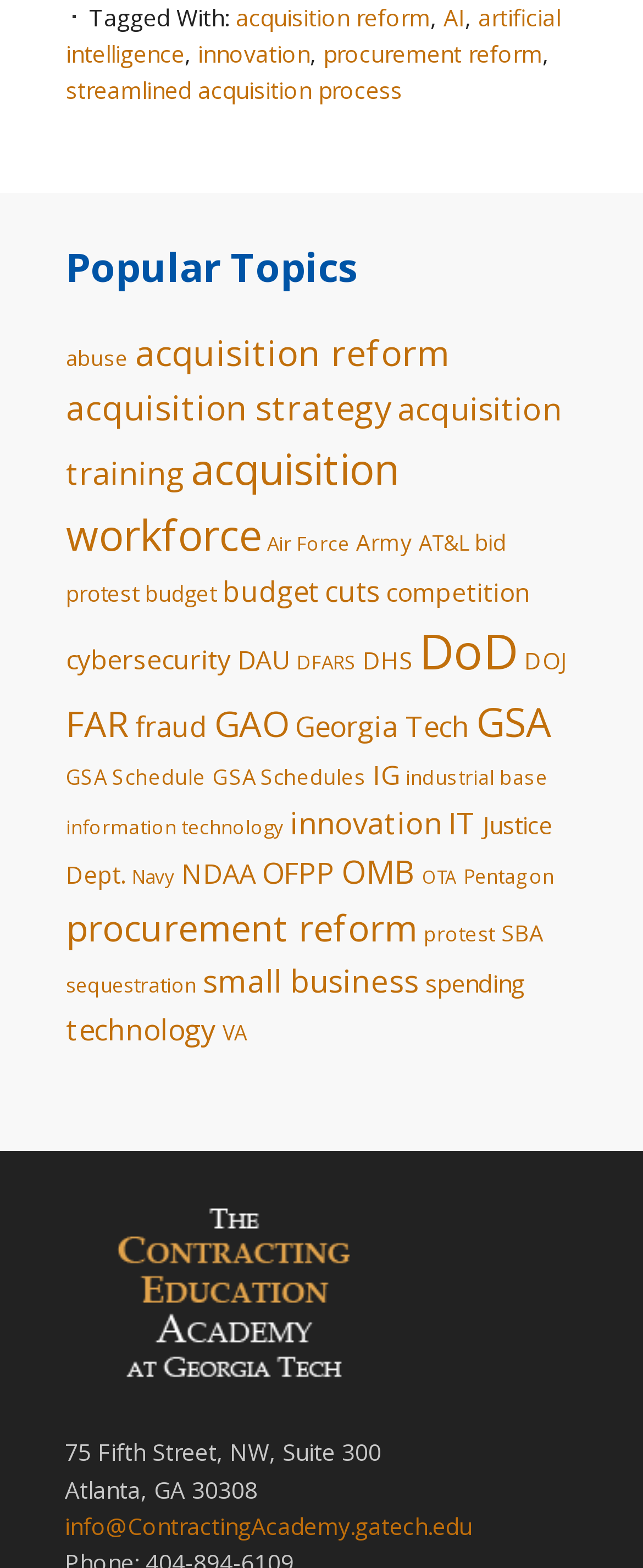Use a single word or phrase to answer this question: 
What is the topic of the webpage?

Acquisition and Procurement